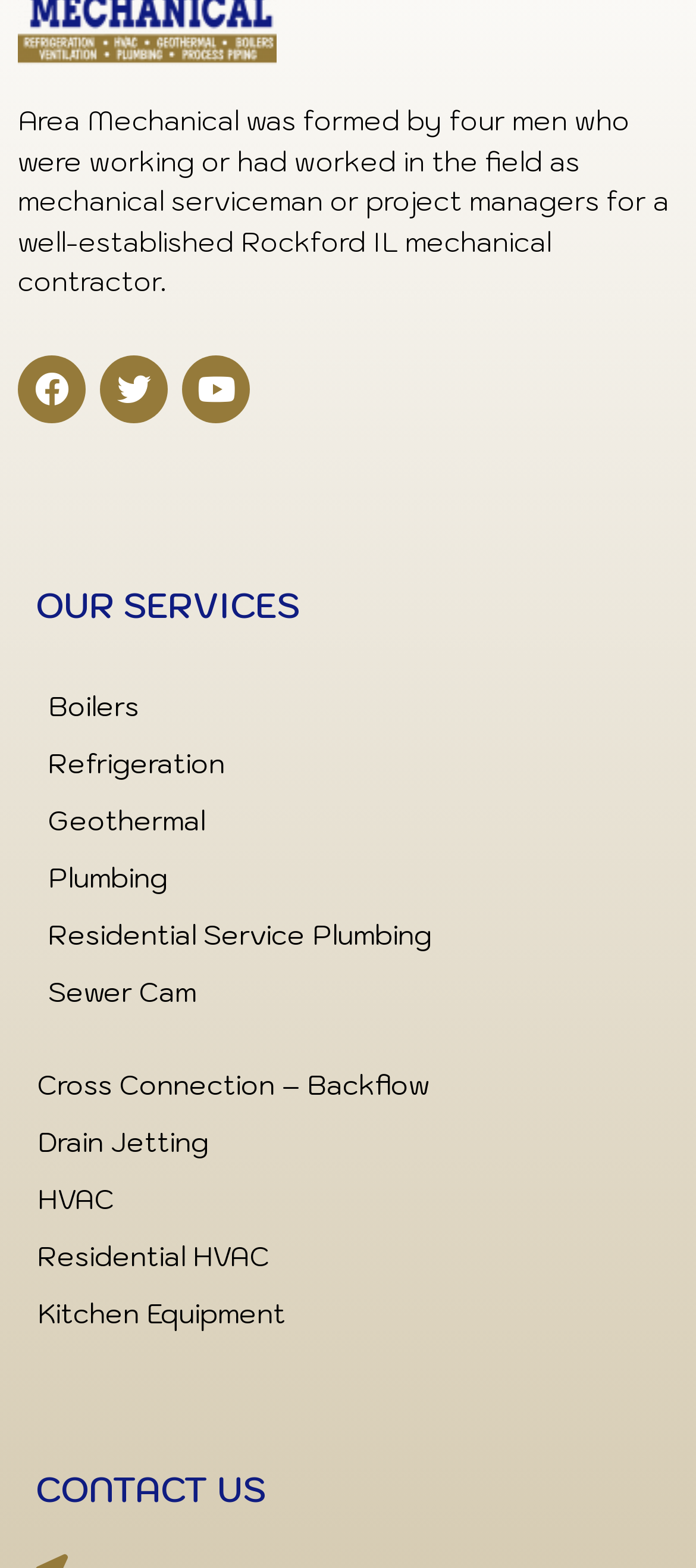How many headings are there on the page?
Refer to the image and provide a one-word or short phrase answer.

2